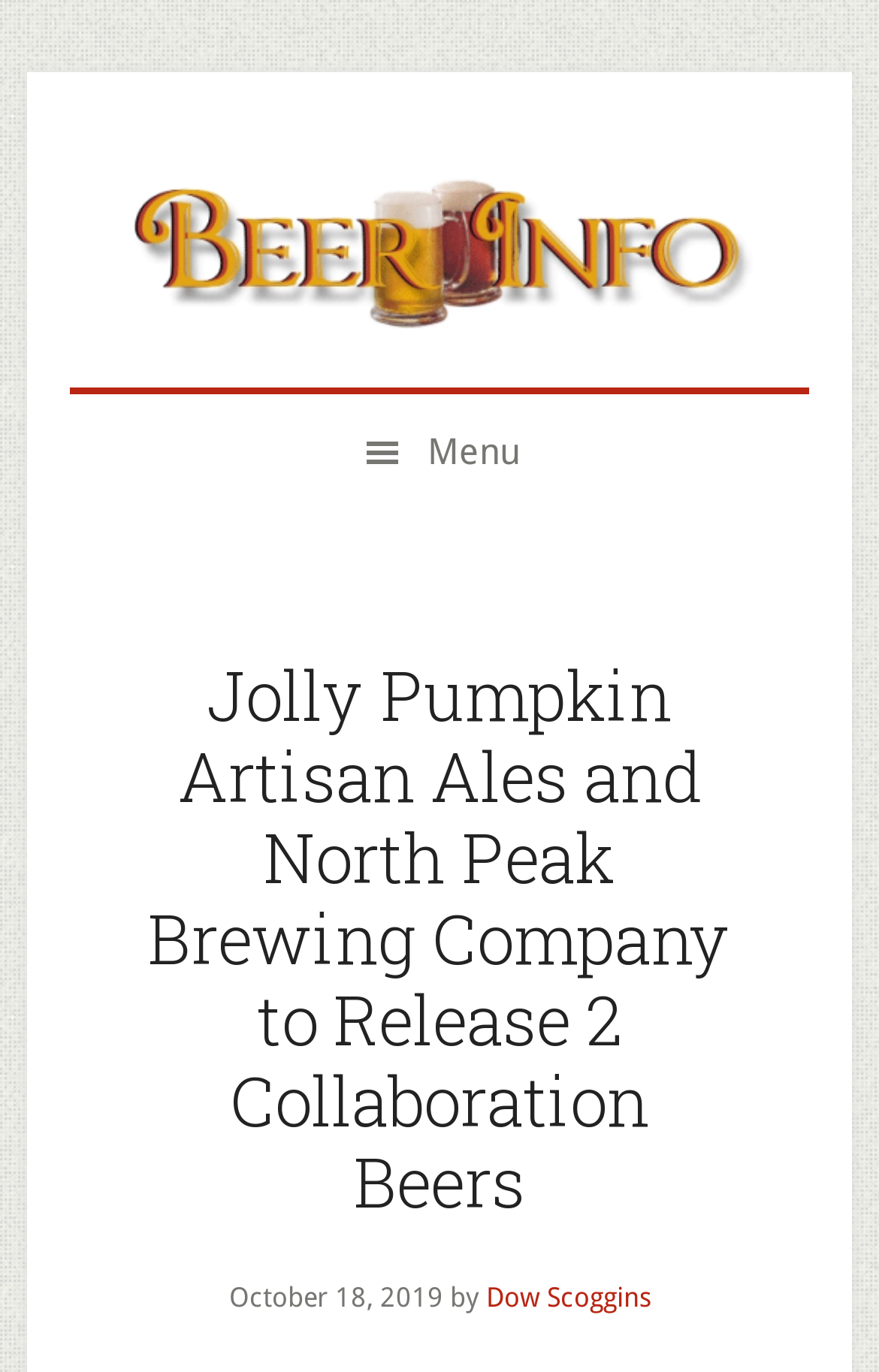How many collaboration beers are being released?
Look at the screenshot and respond with a single word or phrase.

2